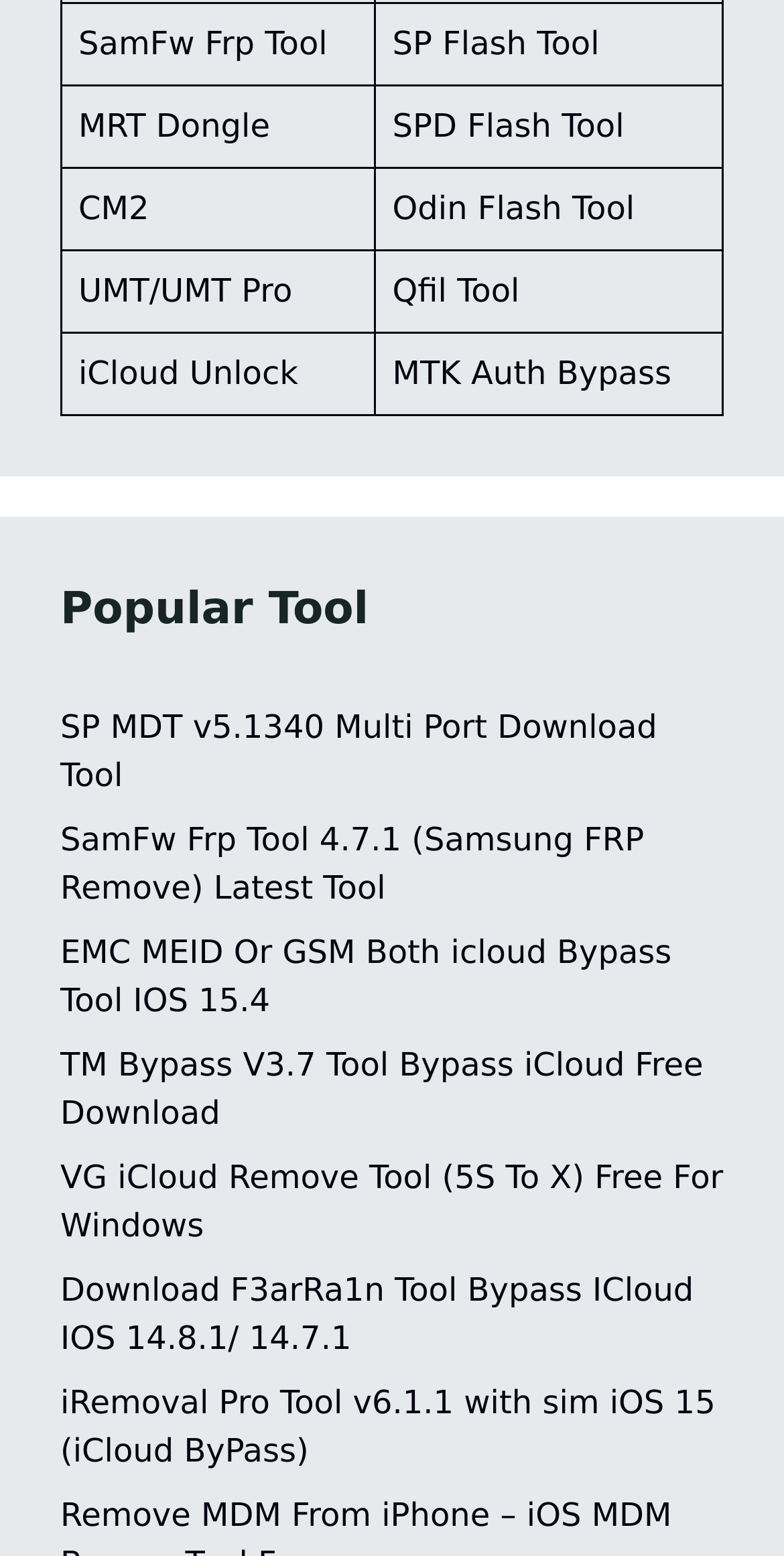Please identify the bounding box coordinates of the region to click in order to complete the given instruction: "Check out SP MDT v5.1340 Multi Port Download Tool". The coordinates should be four float numbers between 0 and 1, i.e., [left, top, right, bottom].

[0.077, 0.455, 0.838, 0.511]